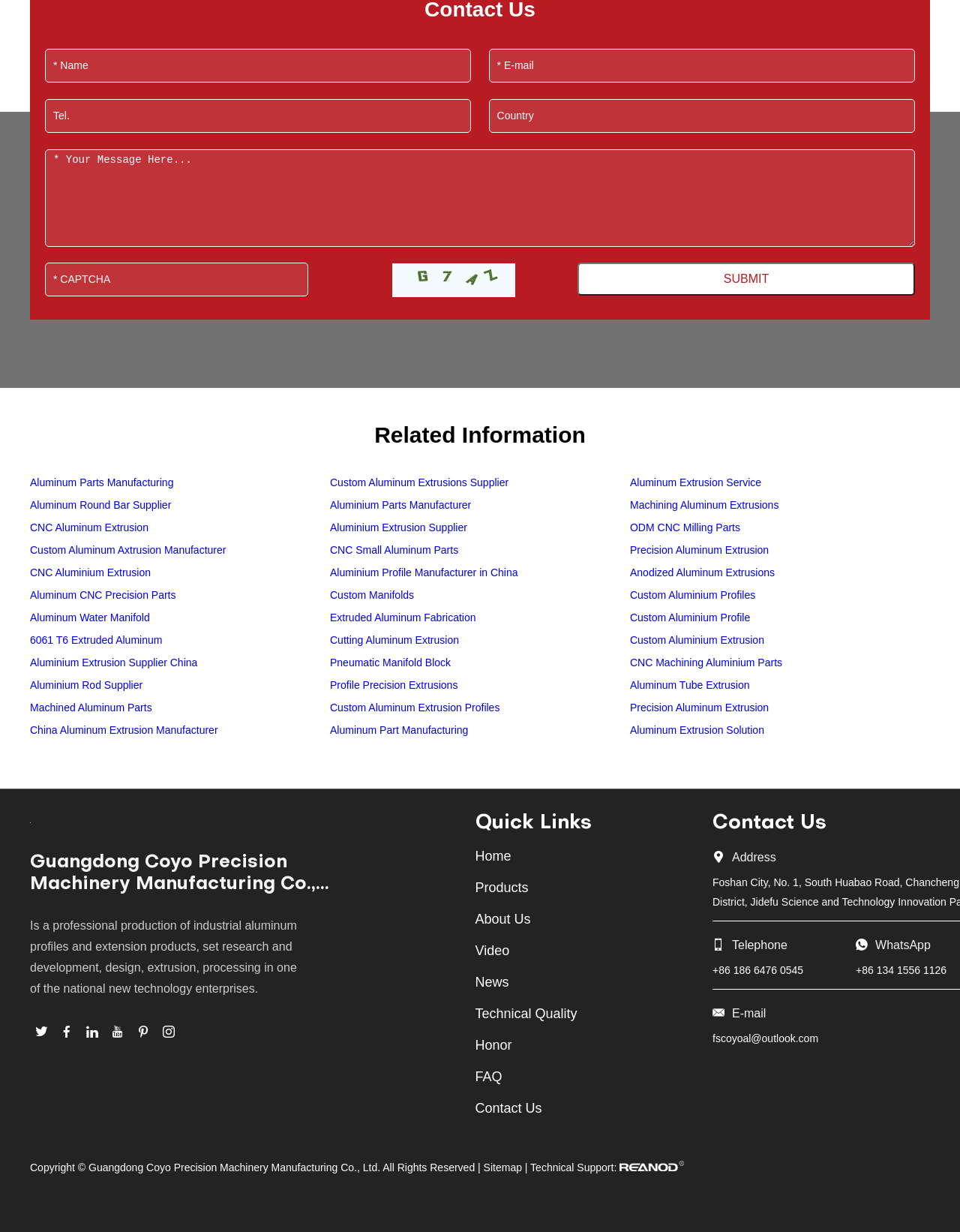Give a one-word or one-phrase response to the question:
What is the company's address?

Not specified